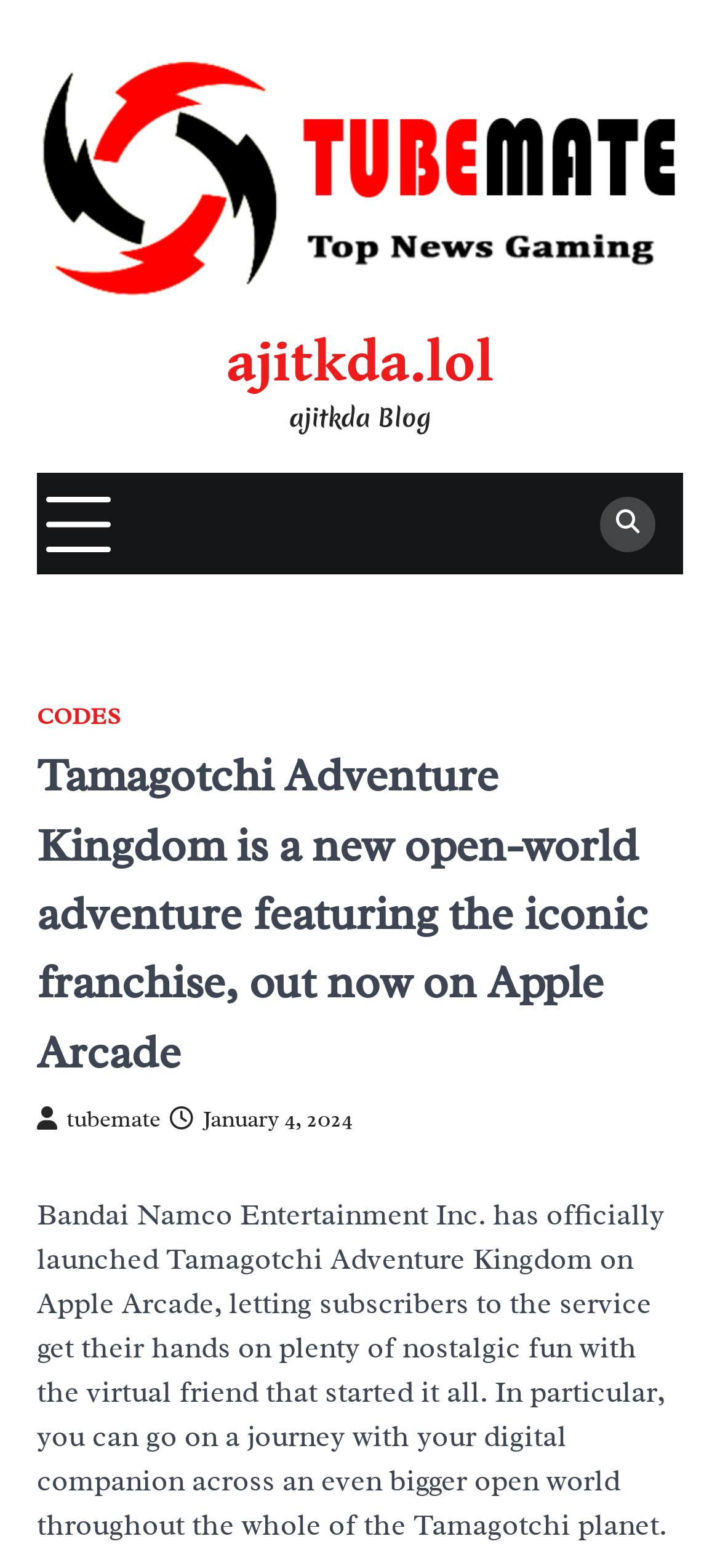Carefully examine the image and provide an in-depth answer to the question: What platform is the game available on?

The webpage mentions 'out now on Apple Arcade' in the heading, which suggests that the game Tamagotchi Adventure Kingdom is available on the Apple Arcade platform.